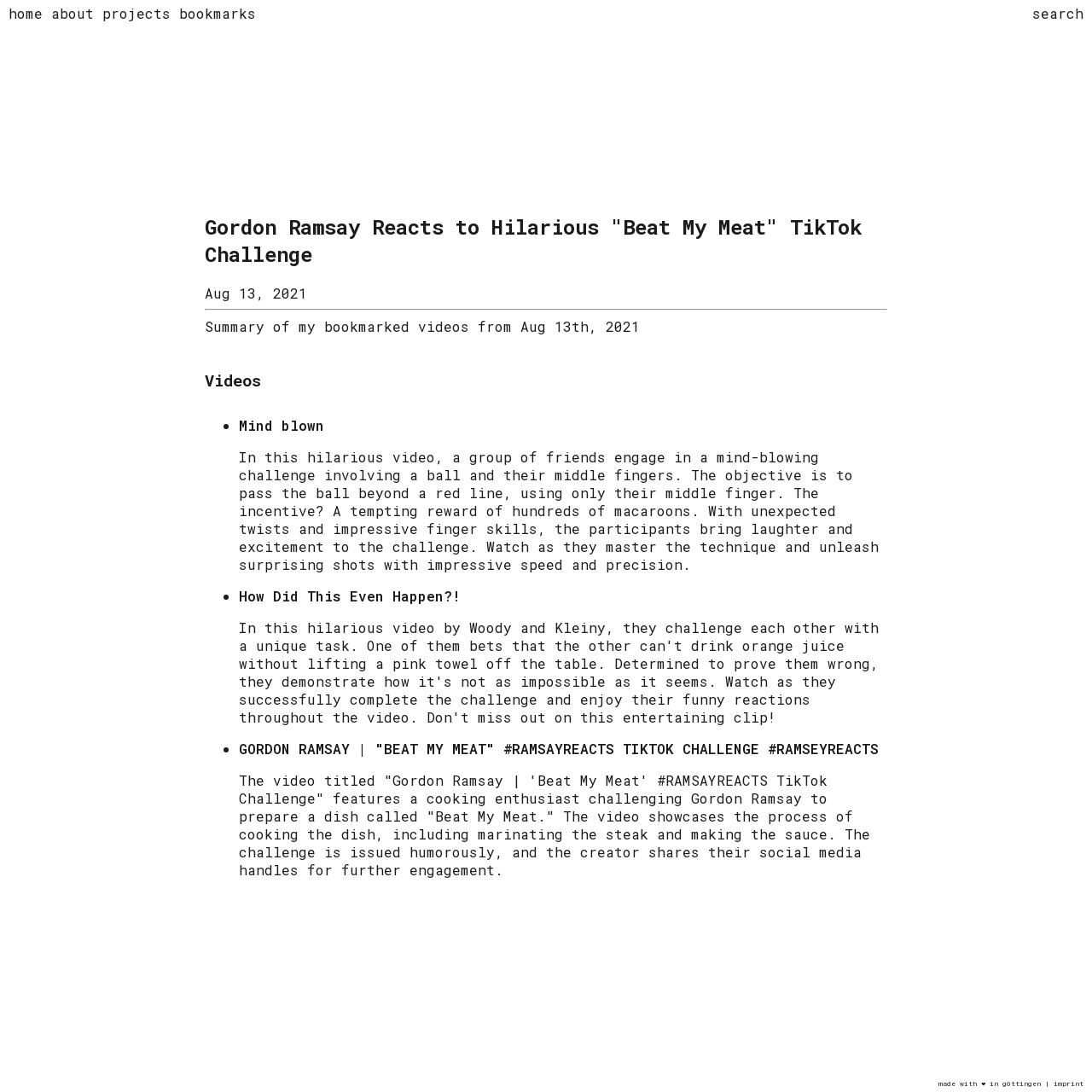Where was the webpage made?
Can you offer a detailed and complete answer to this question?

I looked at the content info section [7] and found the static text 'made with ❤️ in' followed by a link to 'göttingen', indicating that the webpage was made in Göttingen.